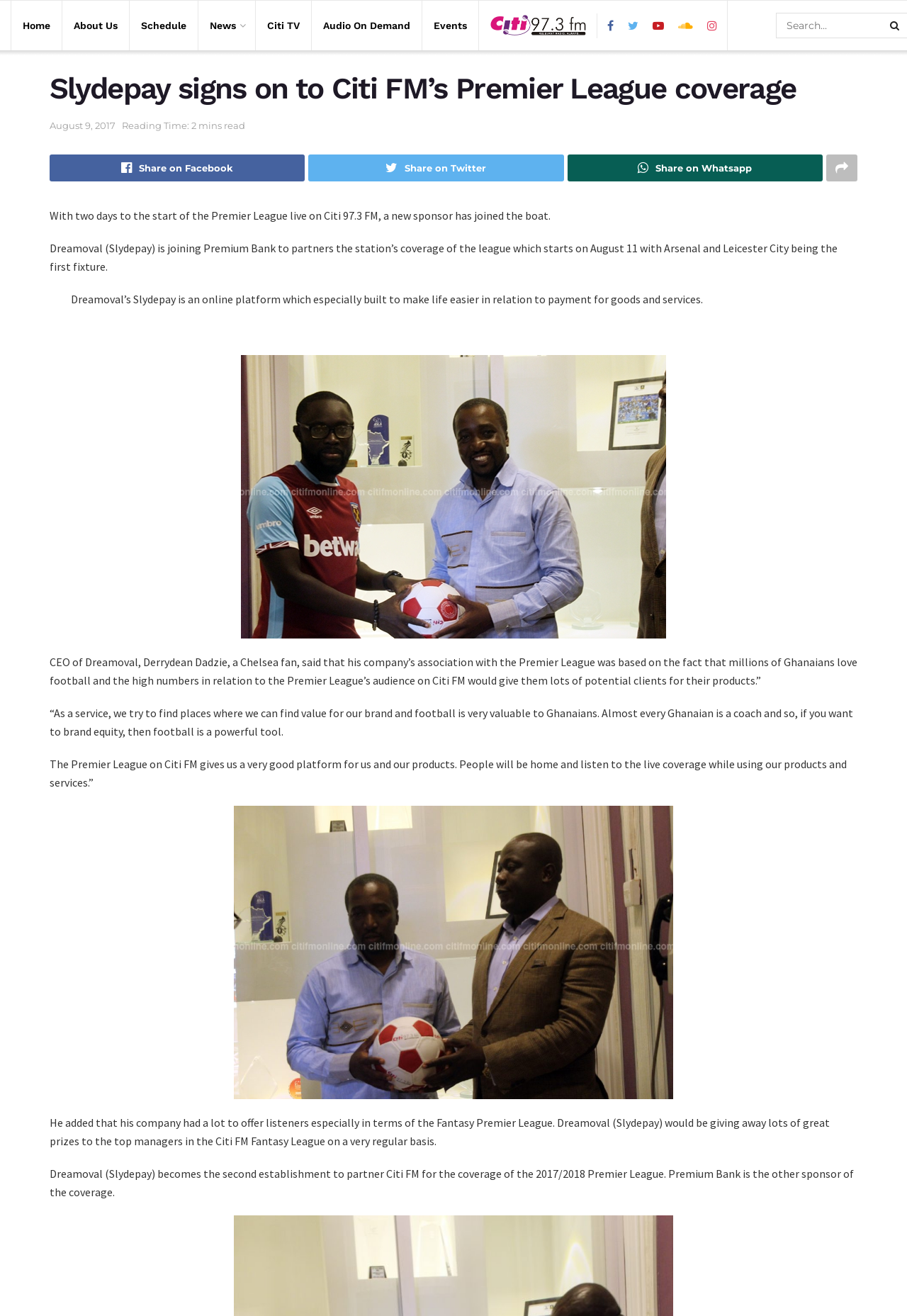Extract the bounding box for the UI element that matches this description: "Events".

[0.478, 0.012, 0.515, 0.027]